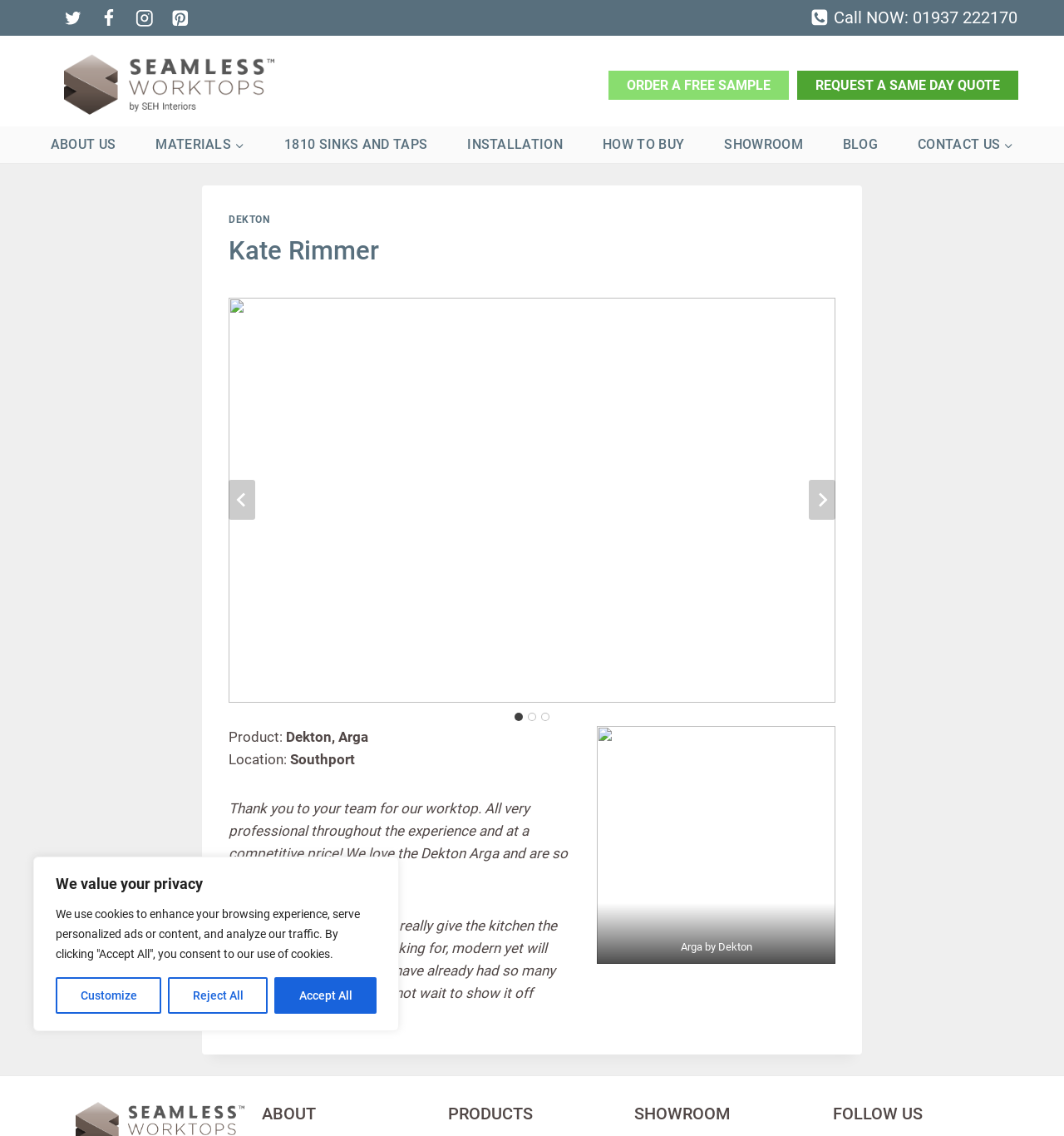What is the company's phone number?
Please answer the question with as much detail and depth as you can.

I found the phone number by looking at the link with the text 'Phone Call NOW: 01937 222170' at the top of the webpage.